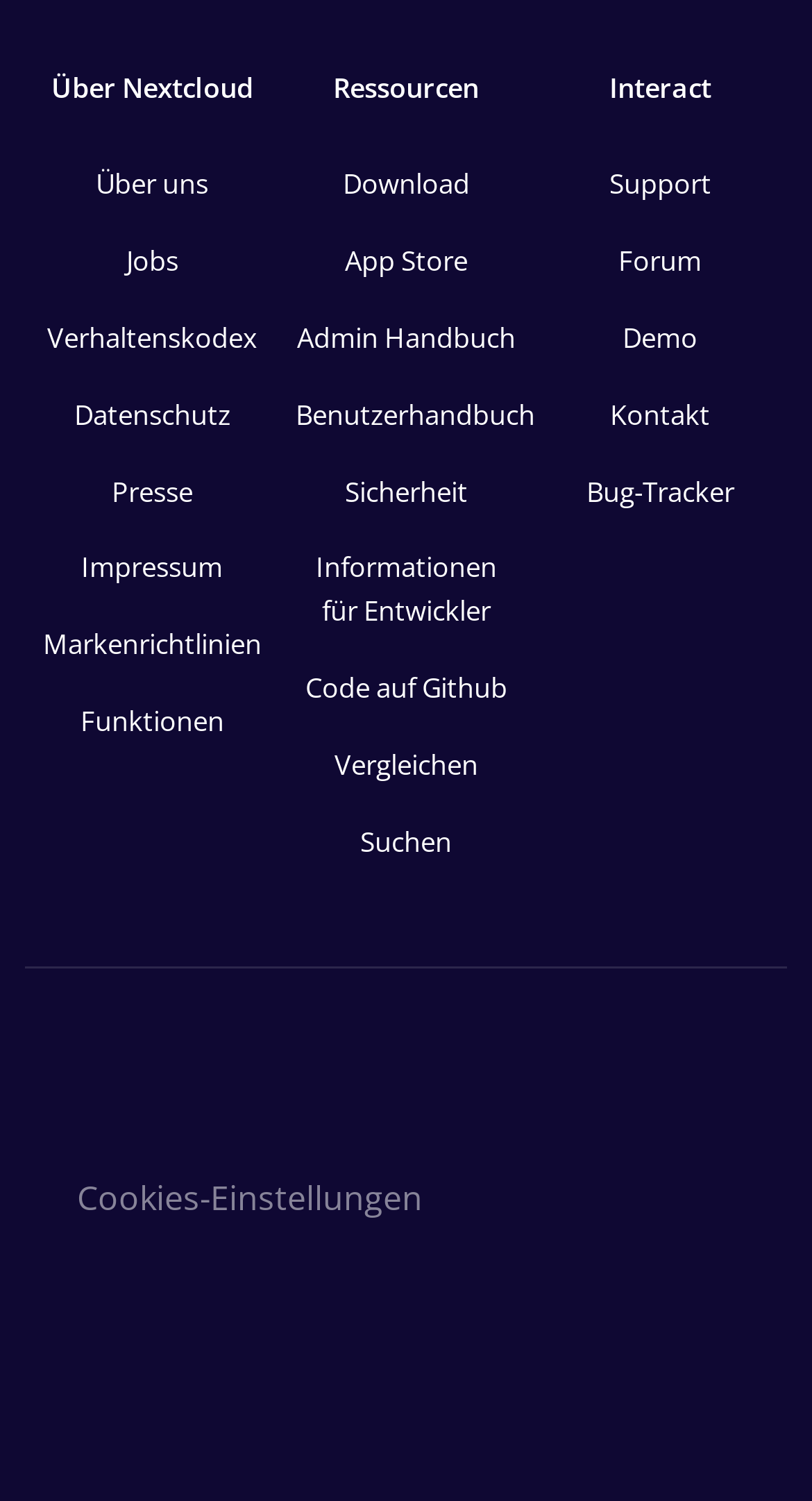Determine the bounding box coordinates of the clickable region to carry out the instruction: "Search on the website".

[0.344, 0.535, 0.656, 0.586]